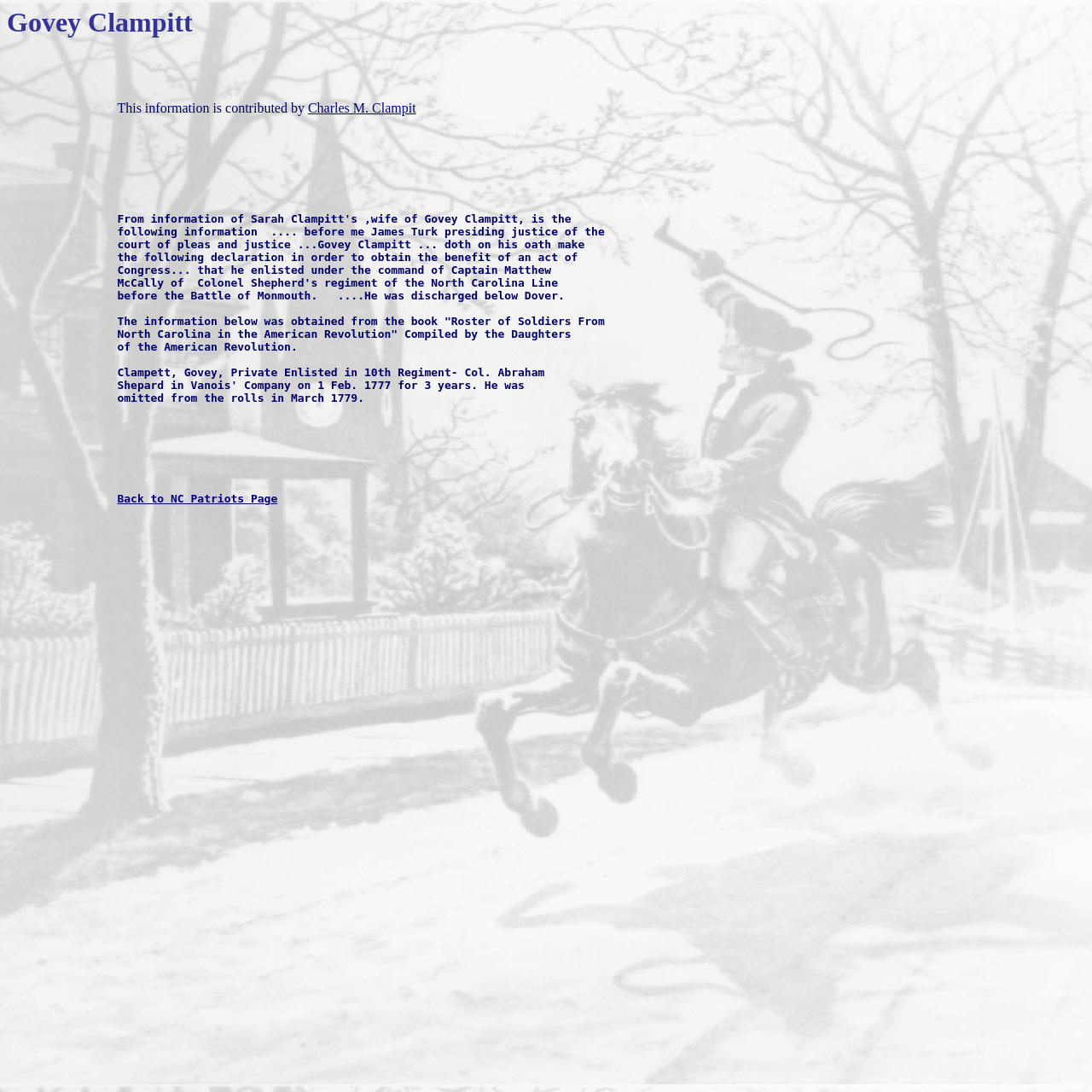Who contributed the information?
Please provide a comprehensive answer to the question based on the webpage screenshot.

The information is contributed by Charles M. Clampit, as stated in the text 'This information is contributed by Charles M. Clampit'.